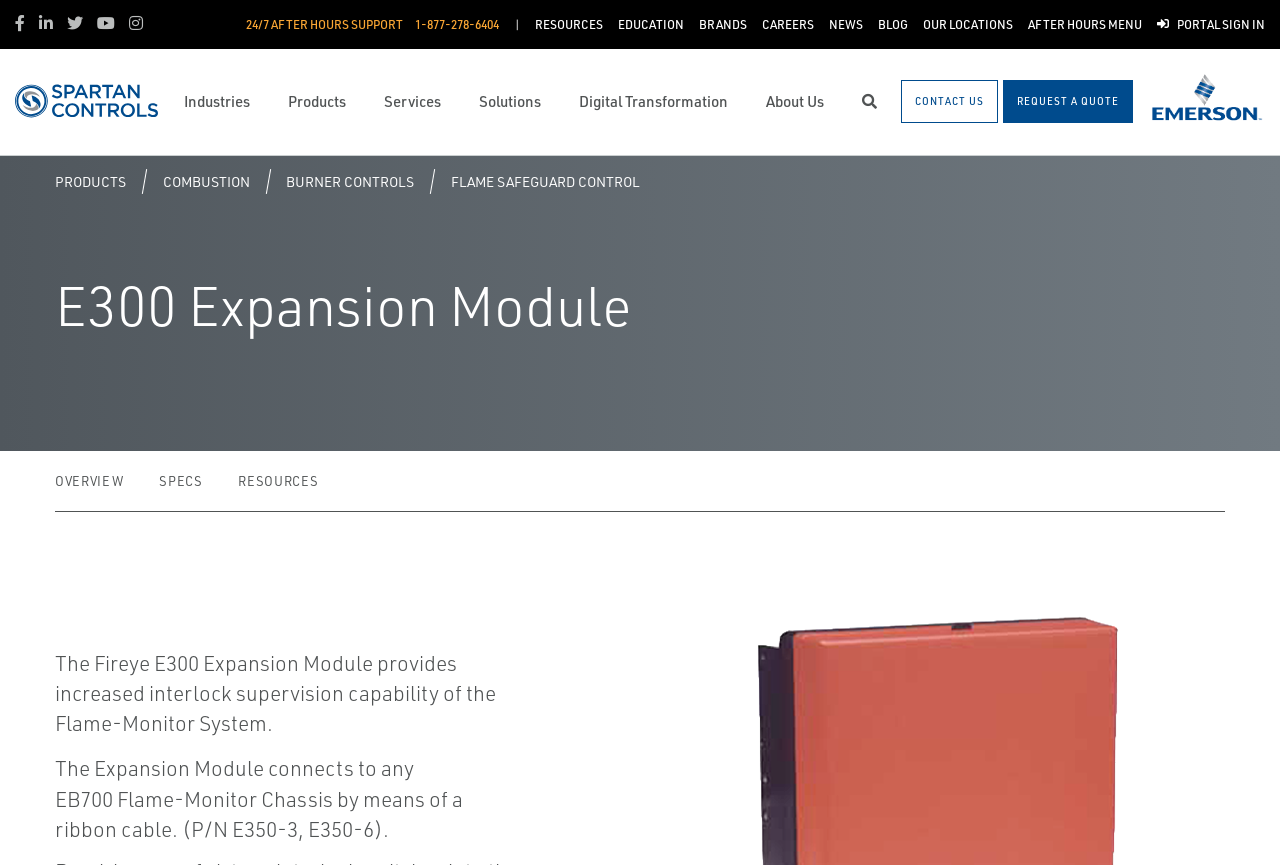Please specify the bounding box coordinates for the clickable region that will help you carry out the instruction: "Search for something".

[0.673, 0.109, 0.685, 0.126]